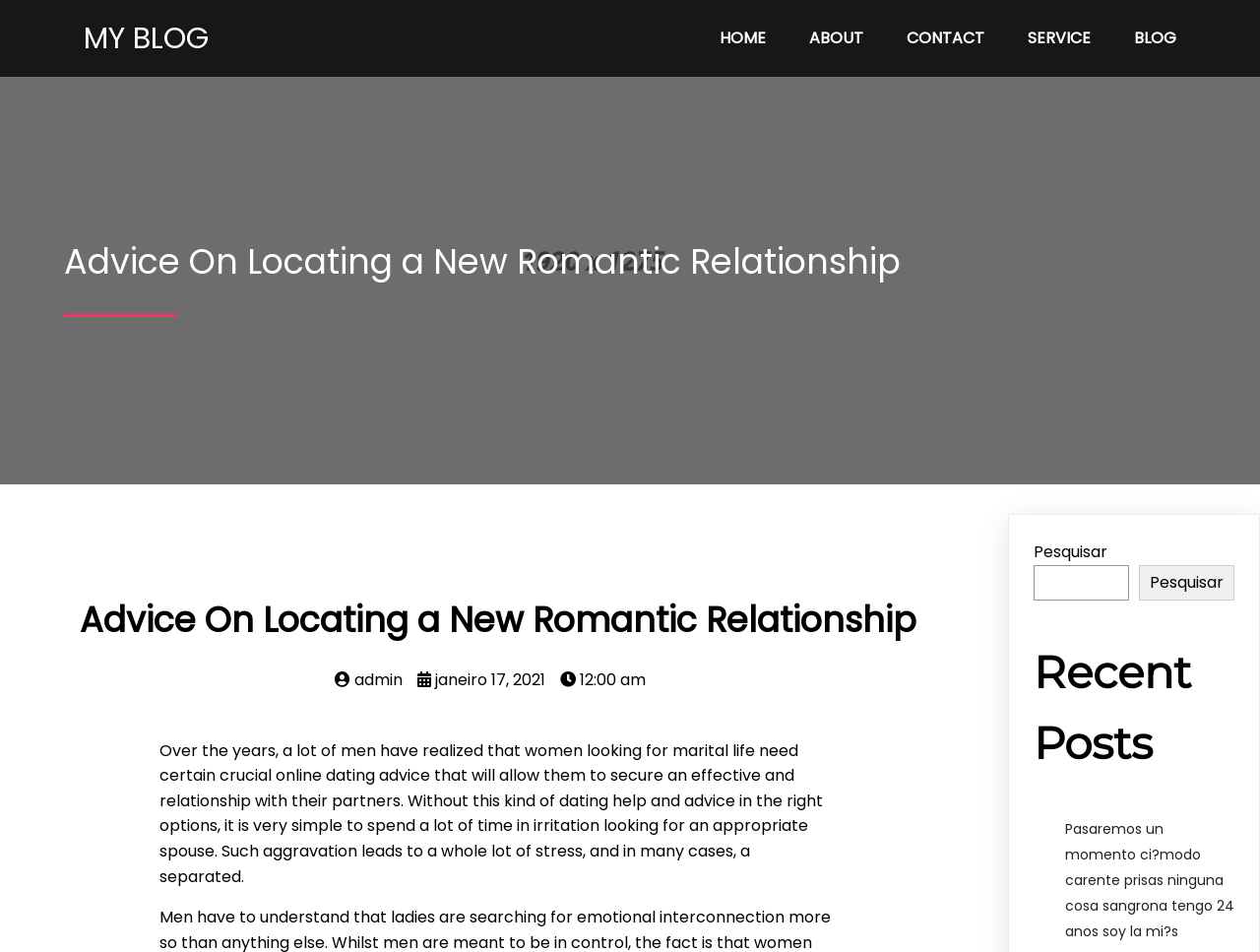Identify the bounding box coordinates for the UI element described as follows: 12:00 am. Use the format (top-left x, top-left y, bottom-right x, bottom-right y) and ensure all values are floating point numbers between 0 and 1.

[0.445, 0.702, 0.513, 0.726]